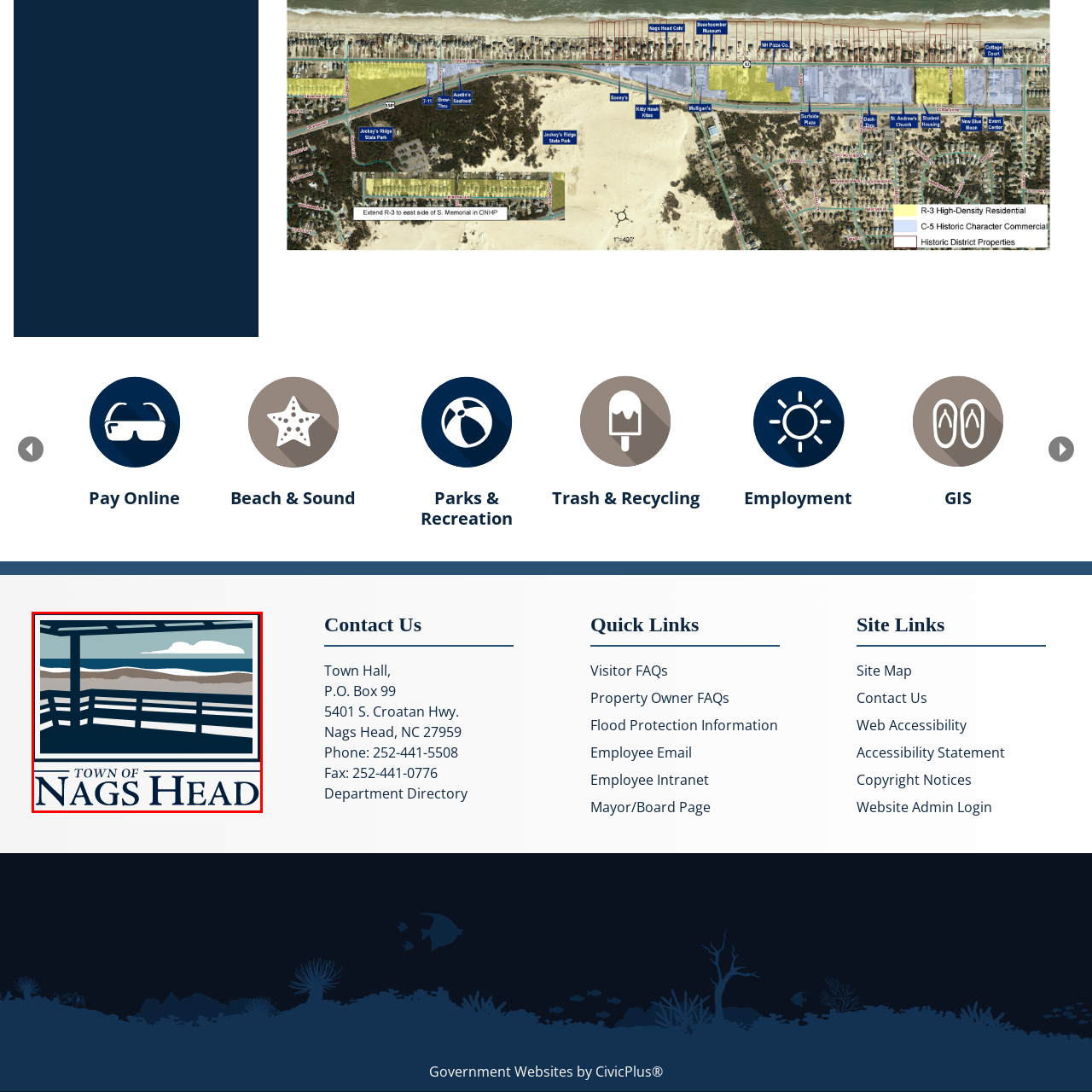Examine the section enclosed by the red box and give a brief answer to the question: What is the purpose of the text 'TOWN OF NAGS HEAD' in the logo?

To reinforce the town's identity